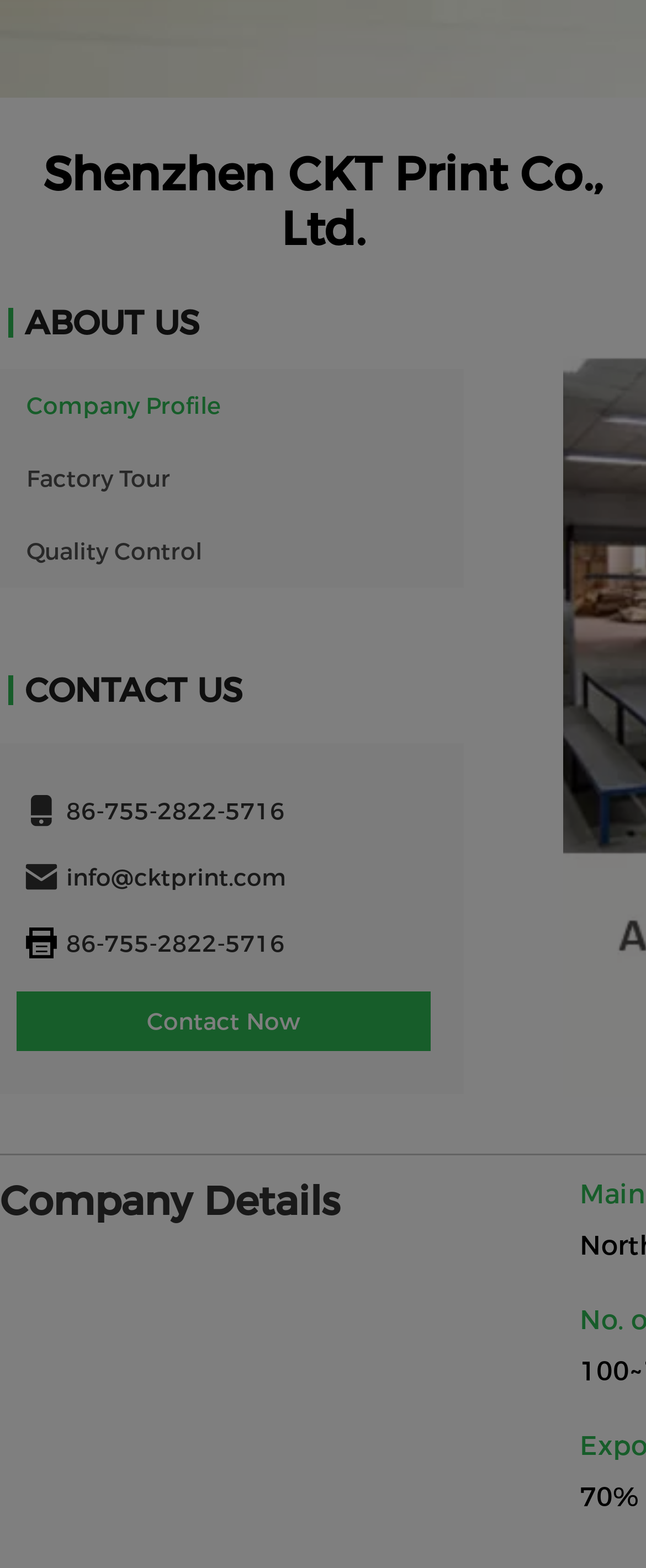How many contact methods are provided?
Using the image as a reference, deliver a detailed and thorough answer to the question.

On the webpage, I can see three contact methods: a phone number, an email address, and a 'Quote' button. These three methods allow users to contact the company.